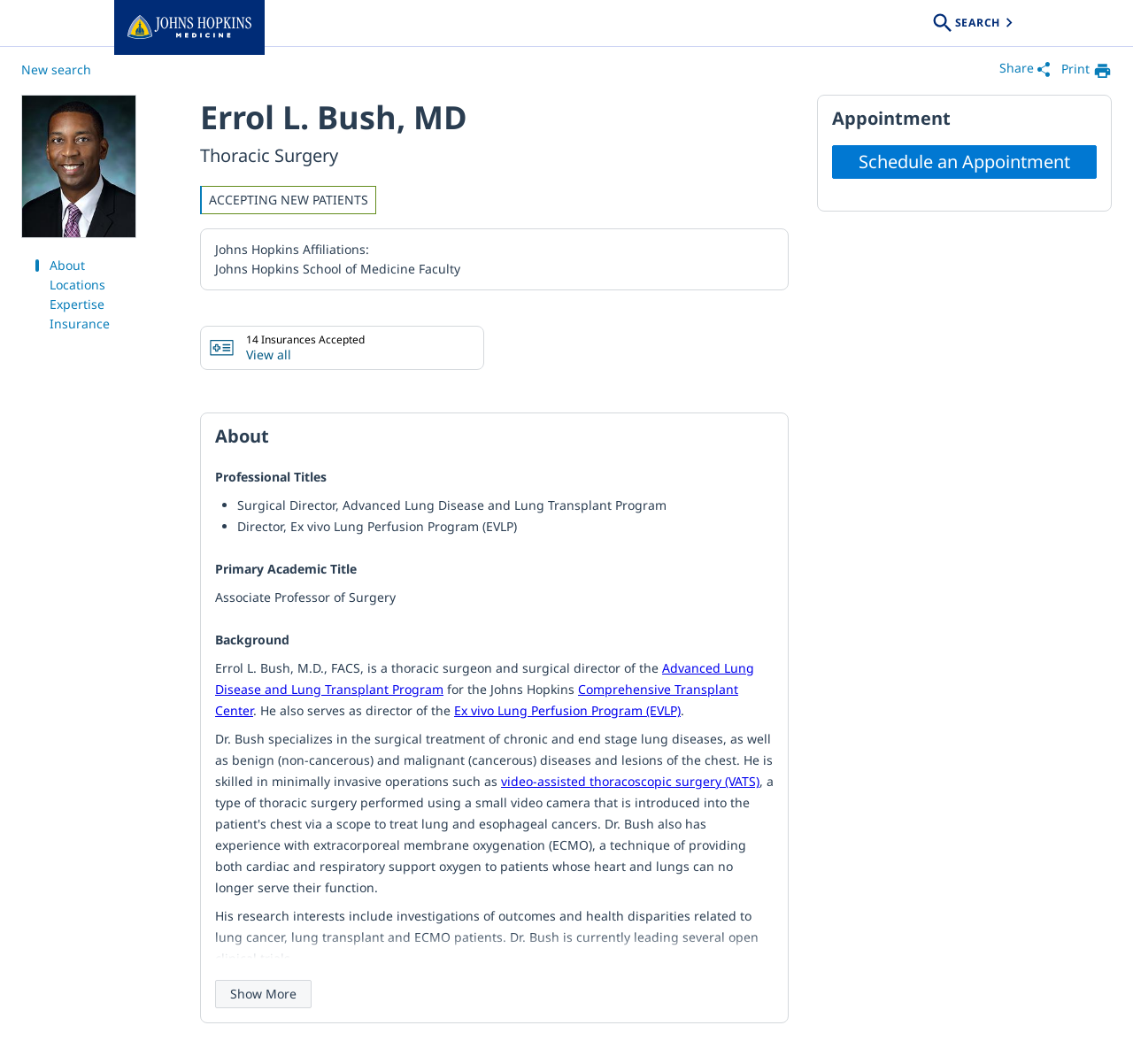Please identify the bounding box coordinates of the area that needs to be clicked to fulfill the following instruction: "Schedule an appointment with Dr. Errol L. Bush."

[0.735, 0.136, 0.968, 0.168]